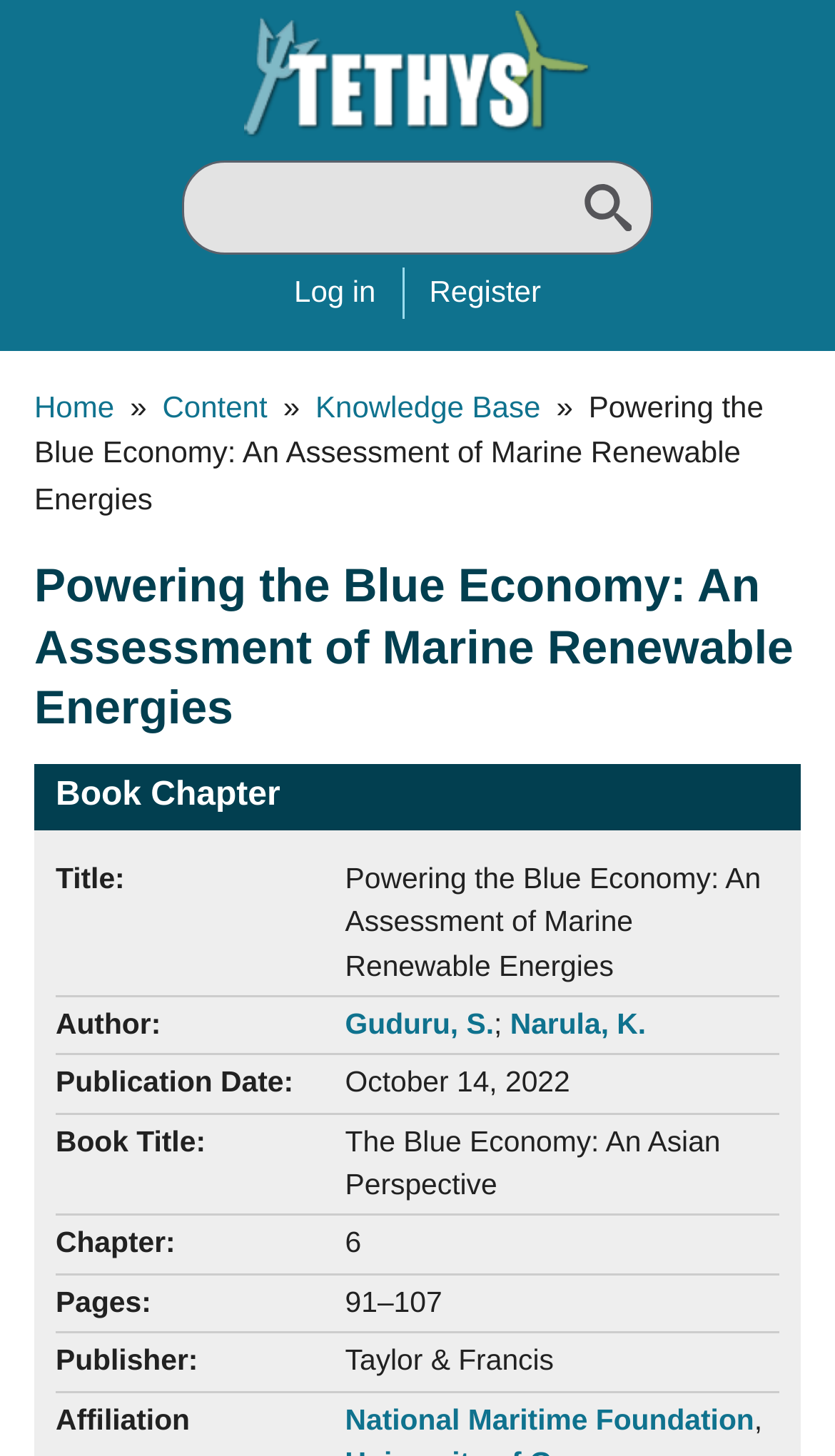Locate the bounding box coordinates of the region to be clicked to comply with the following instruction: "Click the 'Register' button". The coordinates must be four float numbers between 0 and 1, in the form [left, top, right, bottom].

[0.514, 0.188, 0.648, 0.212]